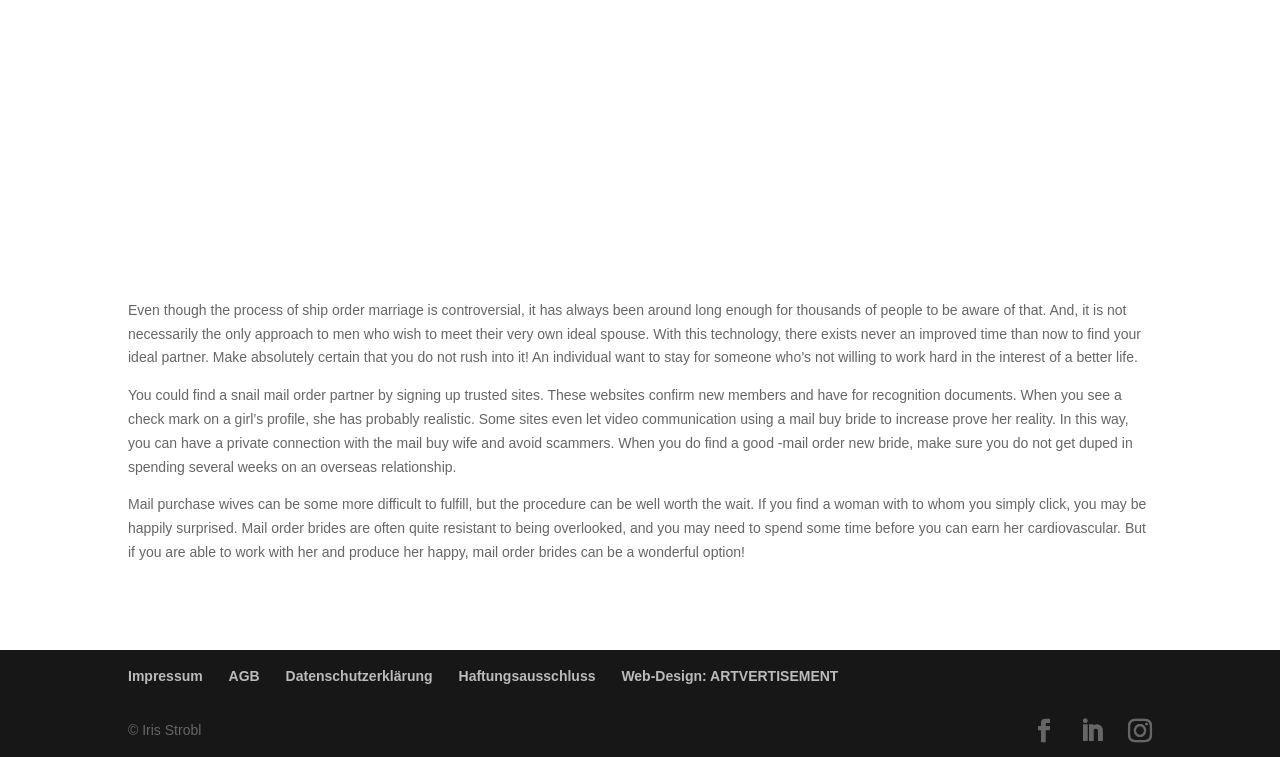What is the main topic of the webpage? Look at the image and give a one-word or short phrase answer.

Mail order marriage